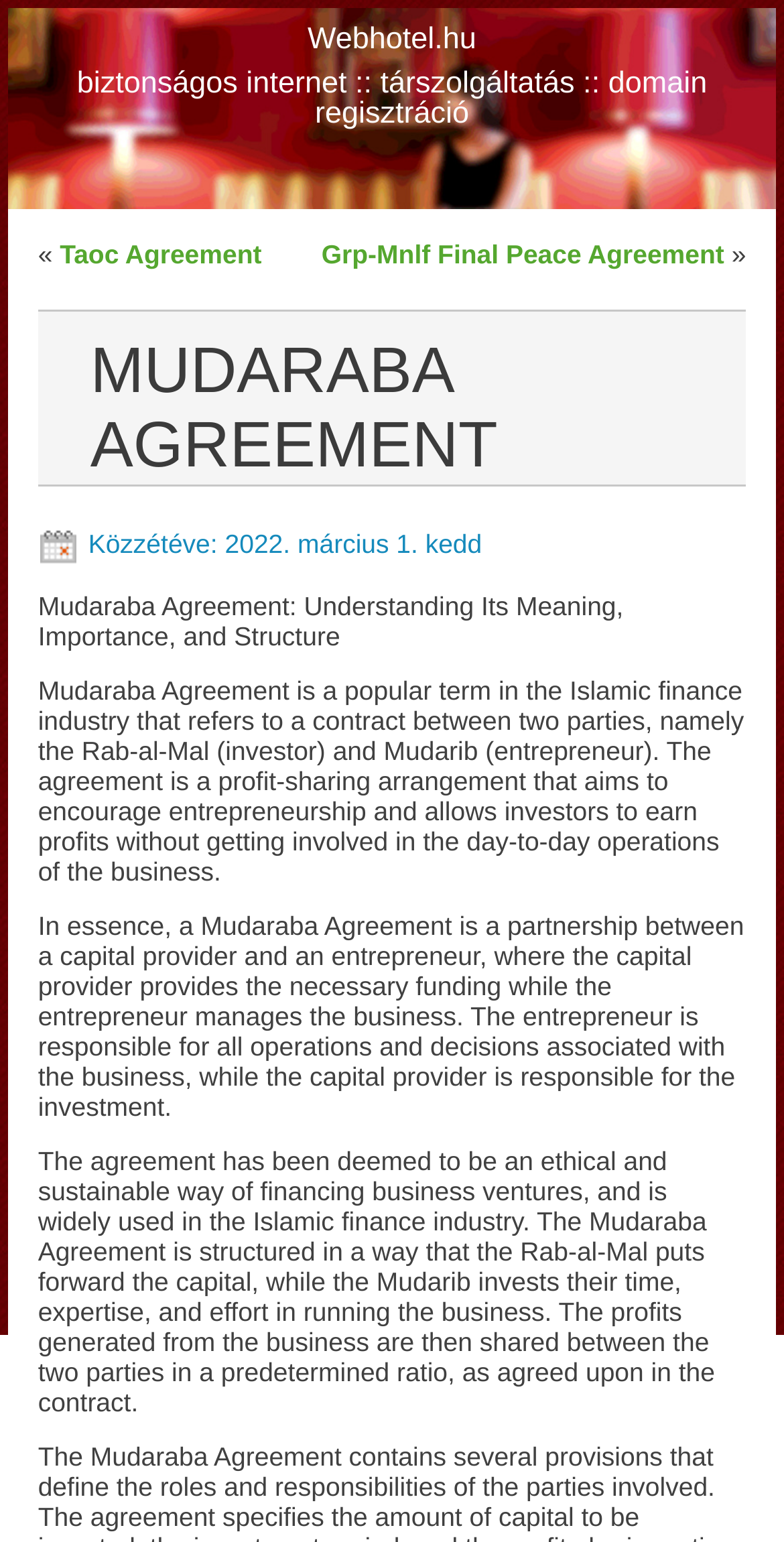With reference to the screenshot, provide a detailed response to the question below:
What is the purpose of a Mudaraba Agreement?

The article states that a Mudaraba Agreement aims to encourage entrepreneurship and allows investors to earn profits without getting involved in the day-to-day operations of the business.